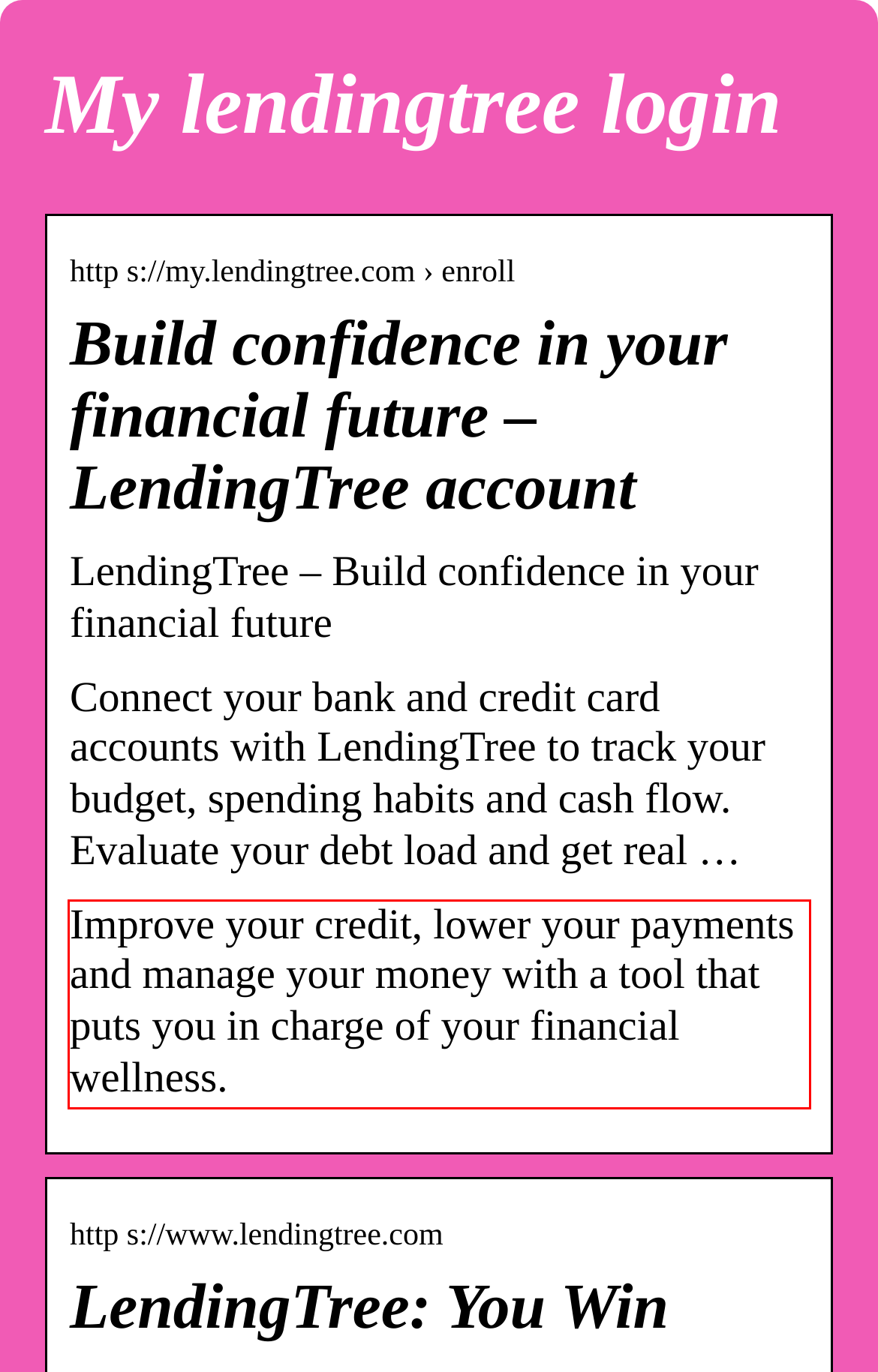You are given a screenshot with a red rectangle. Identify and extract the text within this red bounding box using OCR.

Improve your credit, lower your payments and manage your money with a tool that puts you in charge of your financial wellness.